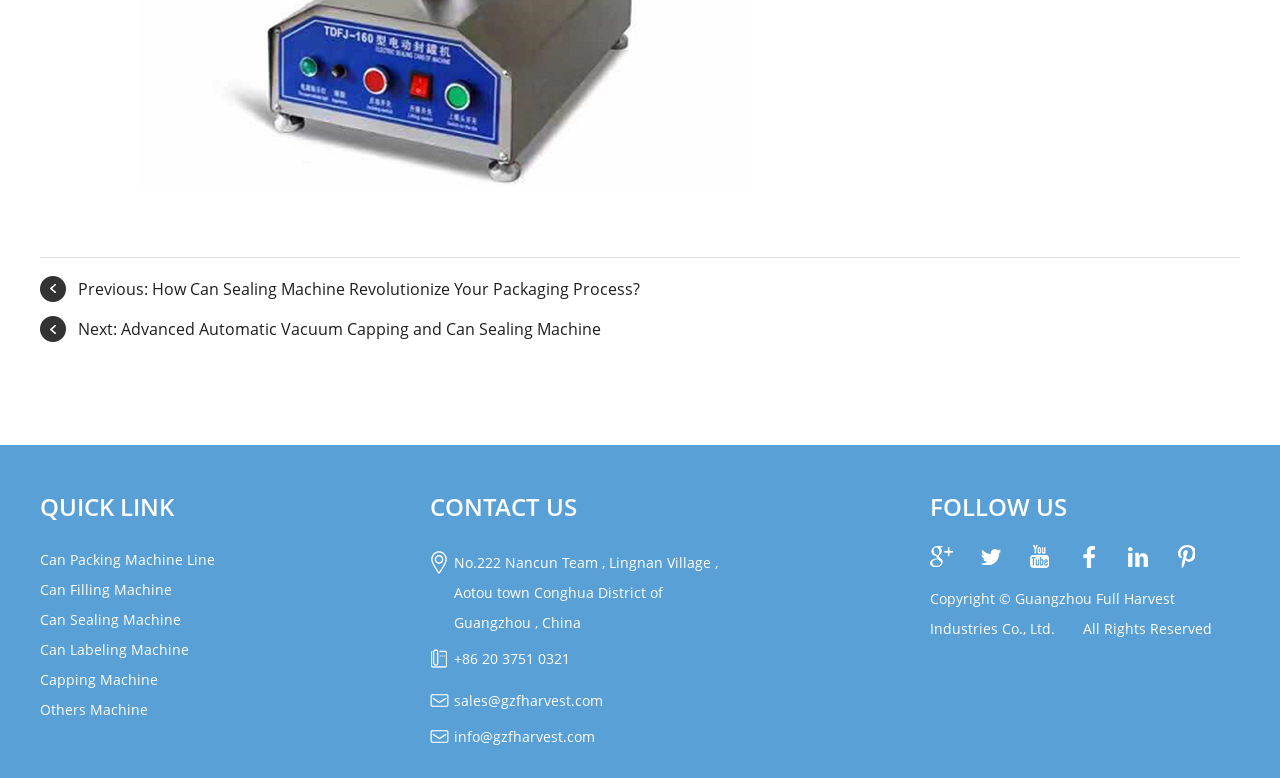Kindly determine the bounding box coordinates for the clickable area to achieve the given instruction: "Follow on 'youtube'".

[0.803, 0.7, 0.822, 0.75]